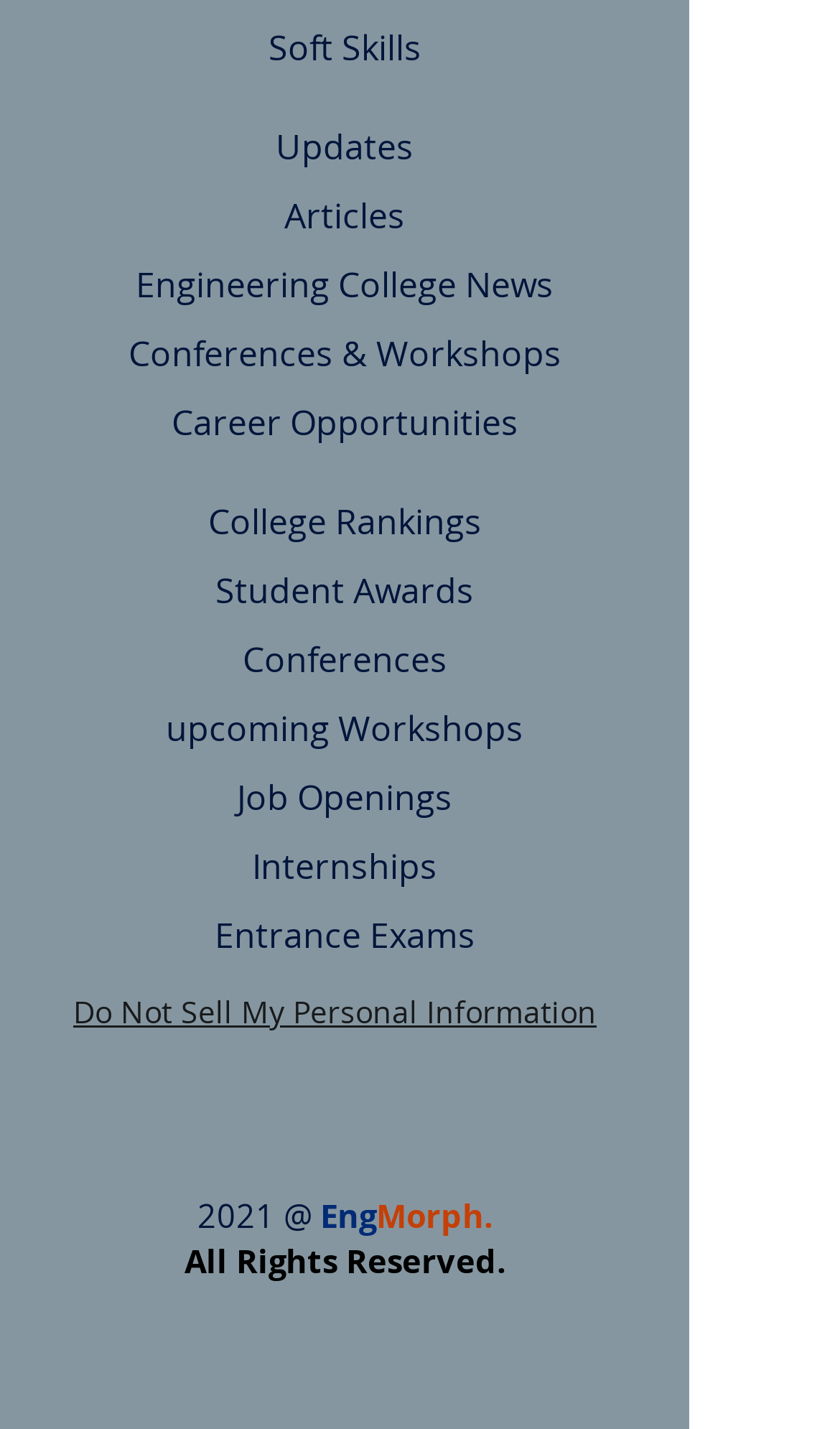Locate the bounding box coordinates of the element I should click to achieve the following instruction: "Click on Do Not Sell My Personal Information".

[0.087, 0.694, 0.71, 0.724]